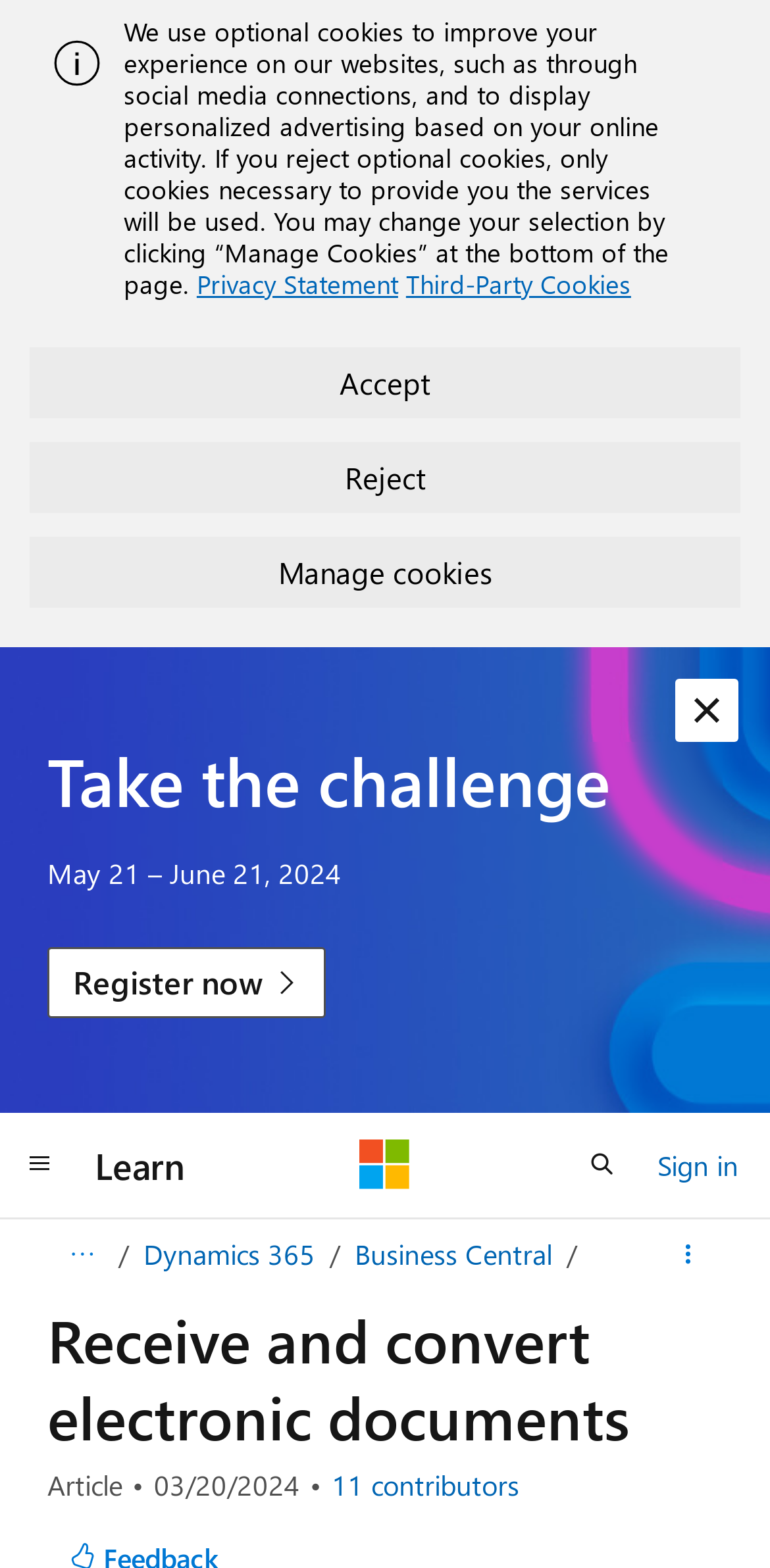What is the purpose of the 'Manage Cookies' button?
Please craft a detailed and exhaustive response to the question.

The 'Manage Cookies' button is located at the bottom of the page, and its purpose is to allow users to change their cookie settings. This is evident from the surrounding text, which mentions optional cookies and personalized advertising.